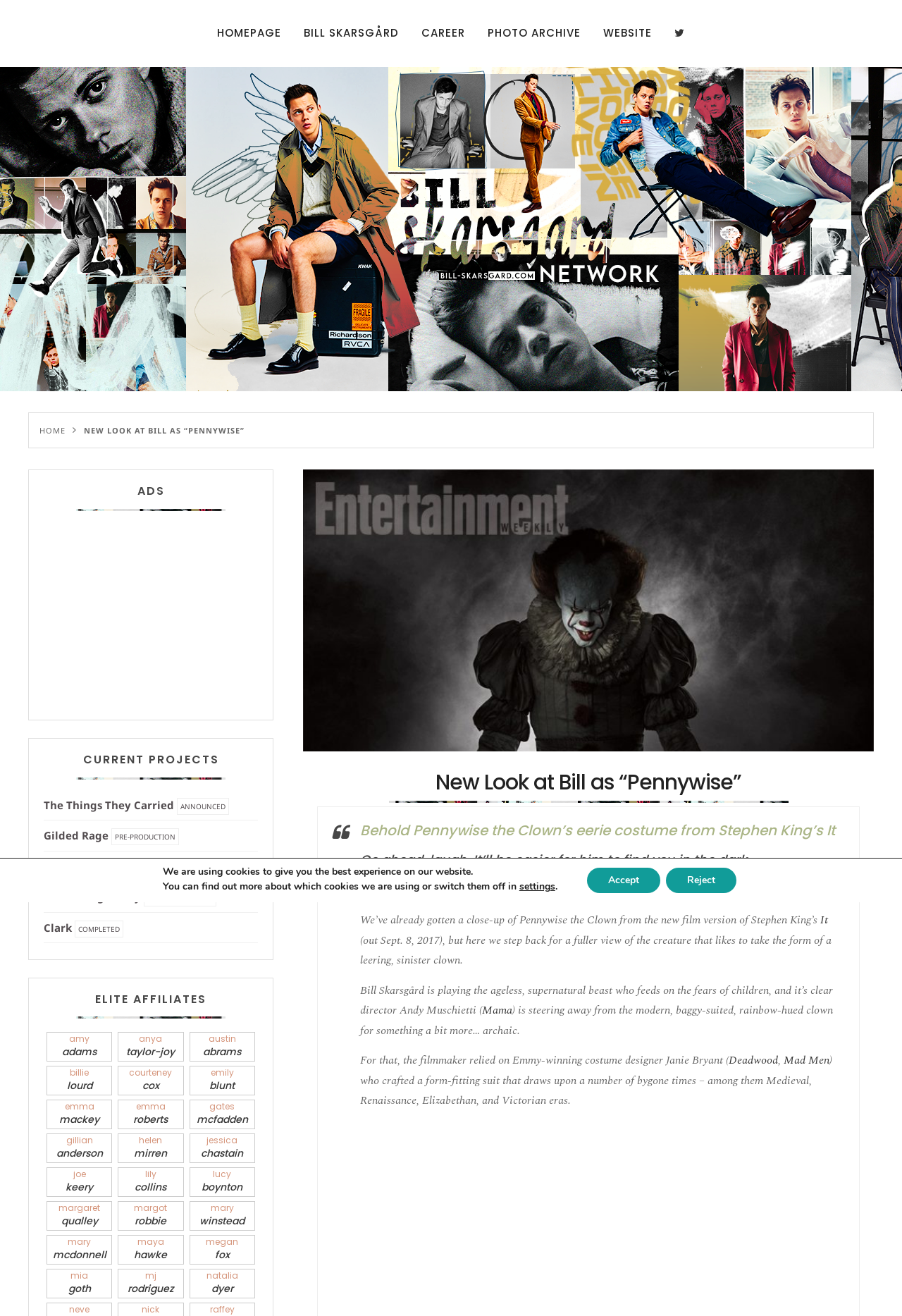Give a concise answer using one word or a phrase to the following question:
What is the name of the film where Bill Skarsgård is playing Pennywise?

It